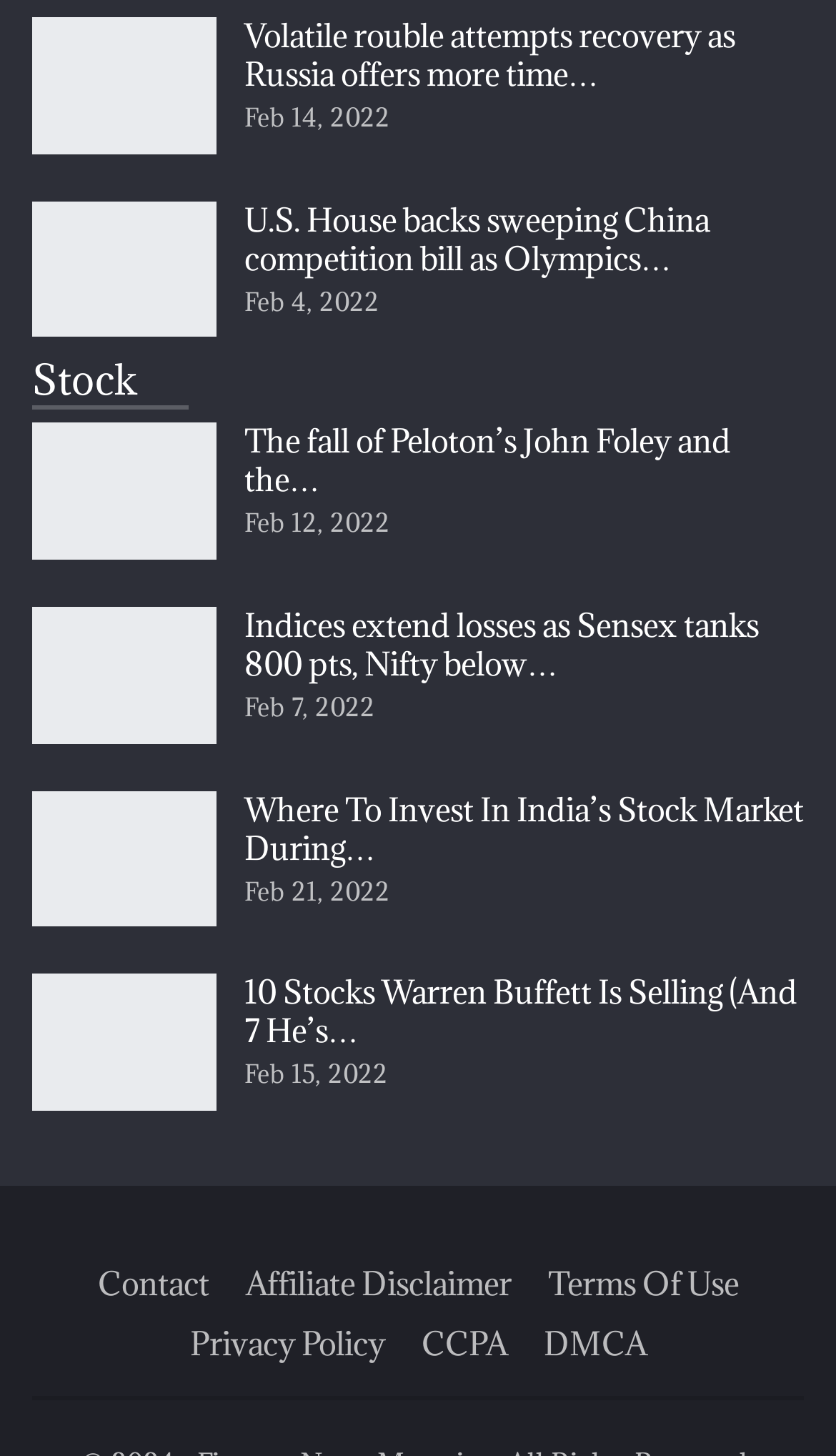Respond with a single word or phrase to the following question:
How many articles are listed on this webpage?

9